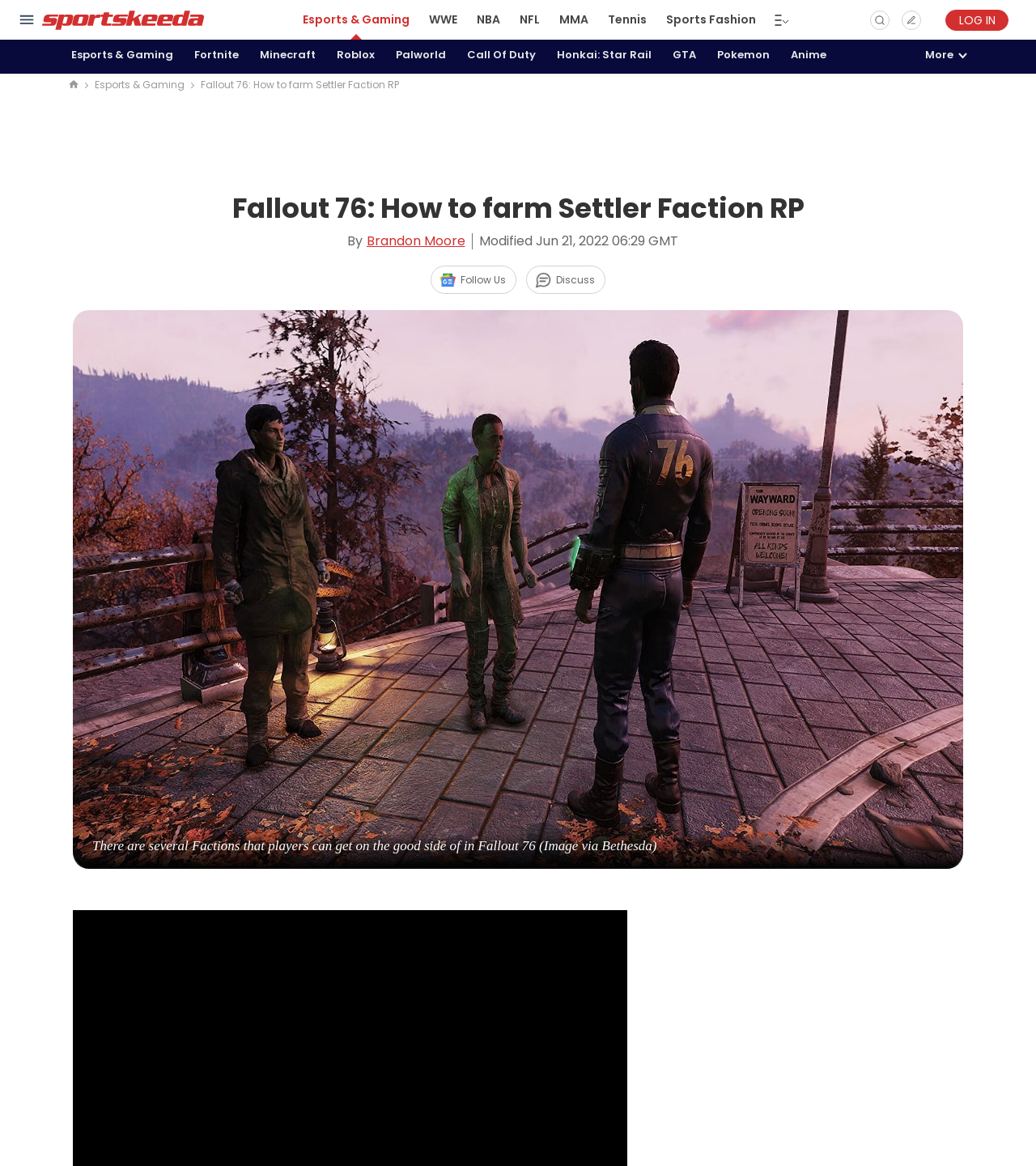Identify the main title of the webpage and generate its text content.

Fallout 76: How to farm Settler Faction RP